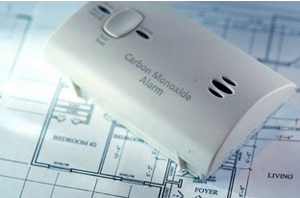What type of appliances require carbon monoxide detectors?
Refer to the image and give a detailed response to the question.

According to the caption, fuel-burning appliances like boilers and gas stoves require carbon monoxide detectors. This is because these appliances can produce carbon monoxide, which can be harmful if not detected and removed.